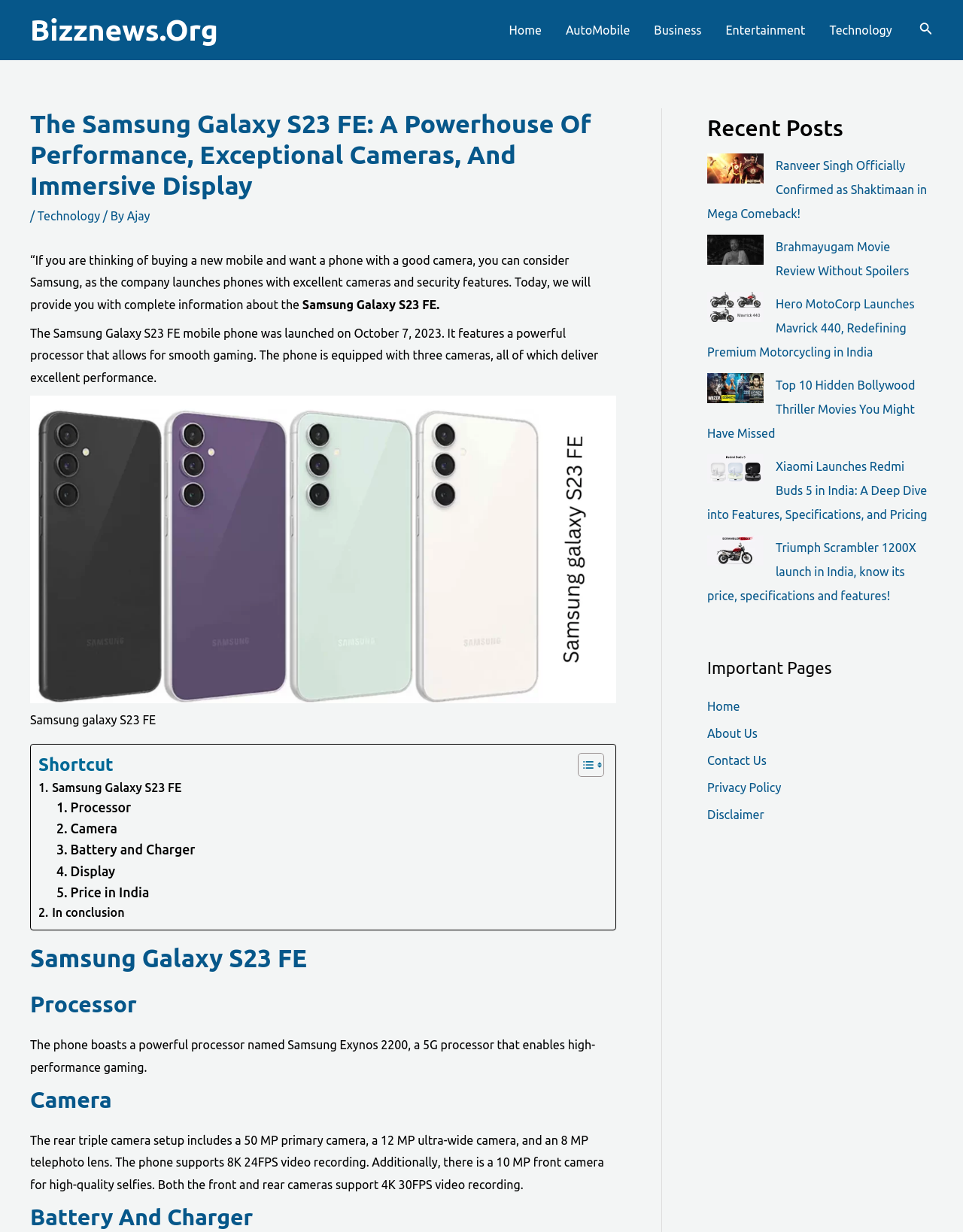Offer a detailed account of what is visible on the webpage.

This webpage is about the Samsung Galaxy S23 FE, a powerful smartphone with exceptional cameras and an immersive display. At the top, there is a navigation bar with links to different sections of the website, including Home, AutoMobile, Business, Entertainment, and Technology. On the top right, there is a search icon link.

Below the navigation bar, there is a header section with the title "The Samsung Galaxy S23 FE: A Powerhouse Of Performance, Exceptional Cameras, And Immersive Display" and a subtitle that describes the phone's features. Underneath, there is a paragraph that introduces the phone and its launch date.

To the right of the header section, there is a table of contents with links to different sections of the article, including Shortcut, Processor, Camera, Battery and Charger, Display, Price in India, and In conclusion.

The main content of the article is divided into sections, each with a heading and descriptive text. The sections include information about the phone's processor, camera, battery and charger, and display. There are also images and figures throughout the article to illustrate the phone's features.

On the right side of the page, there is a complementary section with a heading "Recent Posts" and links to several recent articles, including news about Ranveer Singh, movie reviews, and technology launches. Each link has a corresponding image.

At the bottom of the page, there is another complementary section with a heading "Important Pages" and links to different pages on the website, including Home, About Us, Contact Us, Privacy Policy, and Disclaimer.